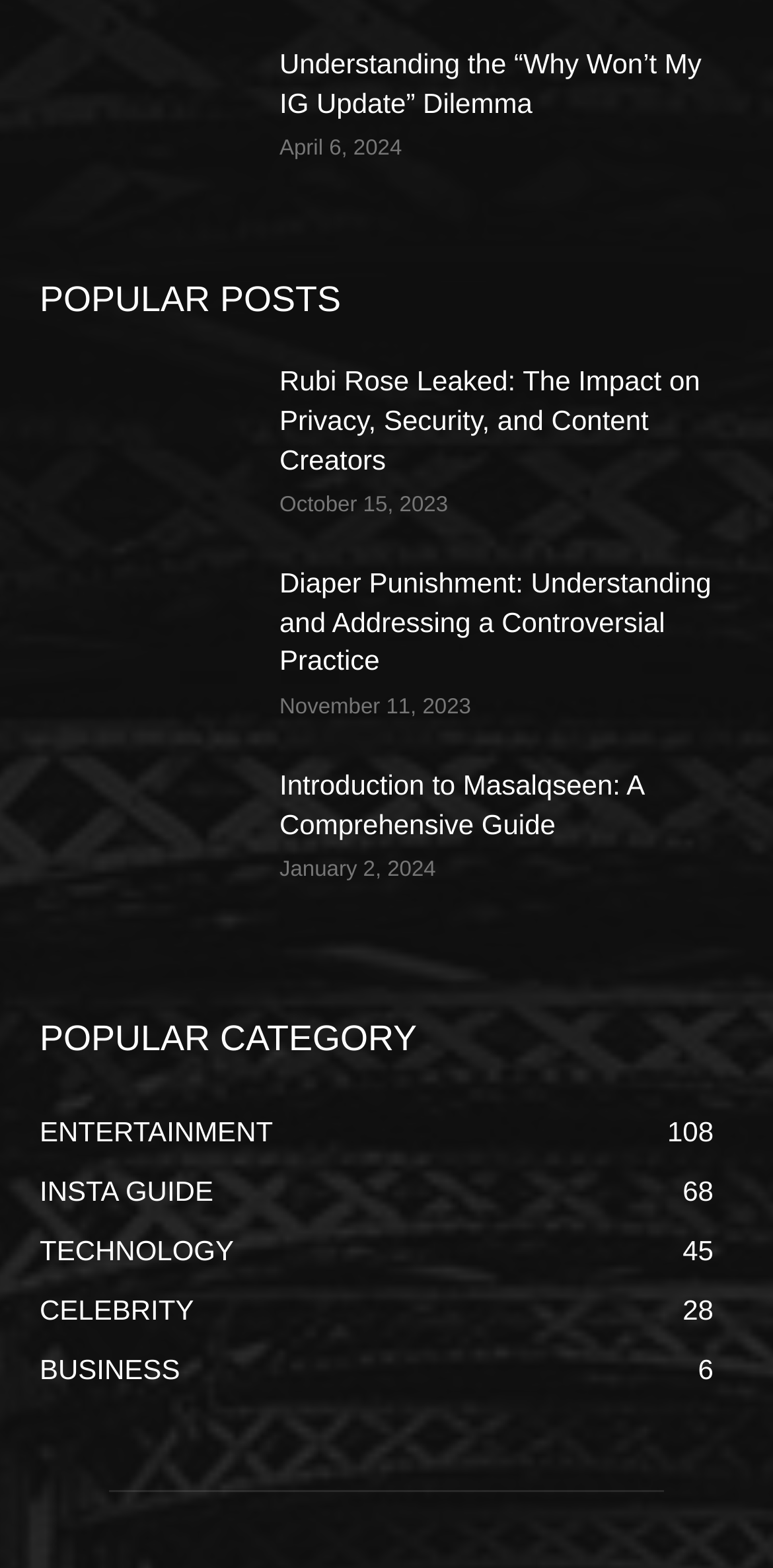How many categories are listed?
Your answer should be a single word or phrase derived from the screenshot.

5